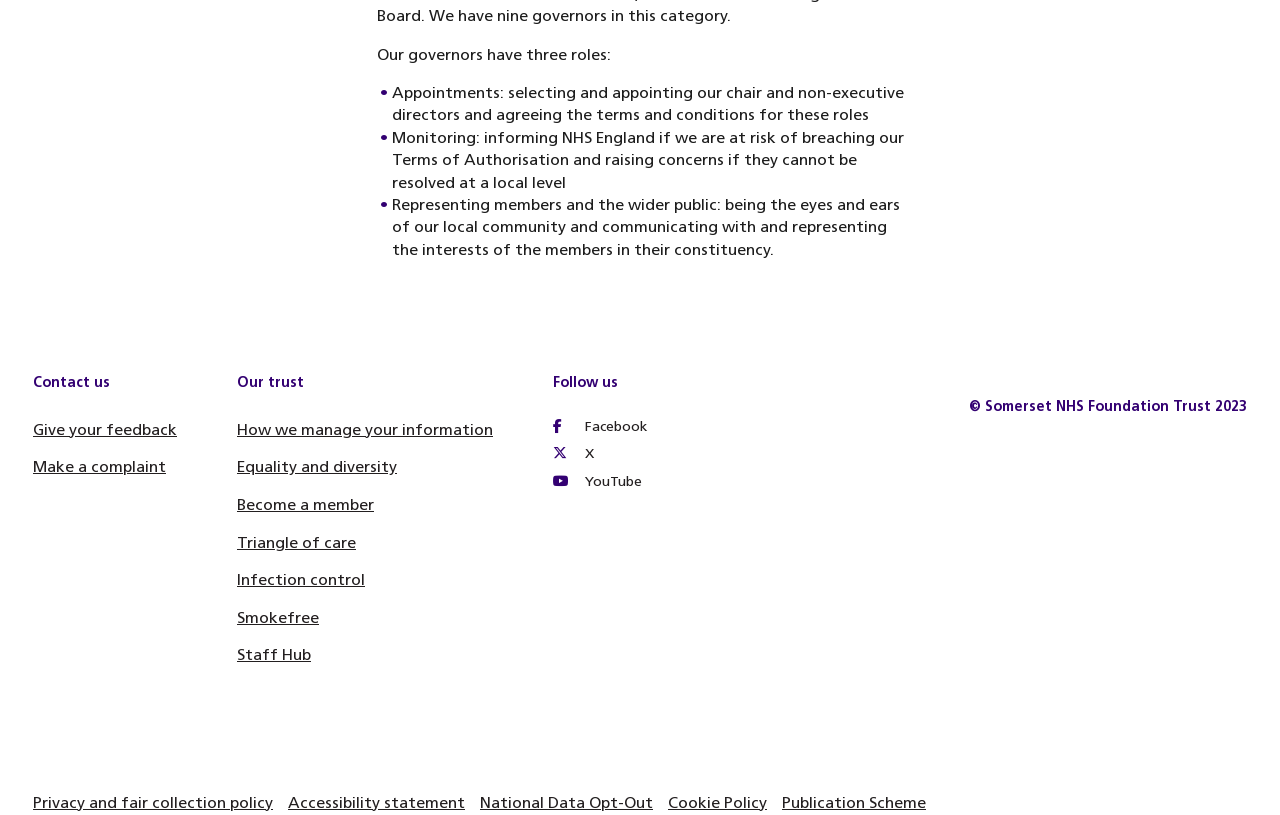Please answer the following question using a single word or phrase: How many social media links are there?

3